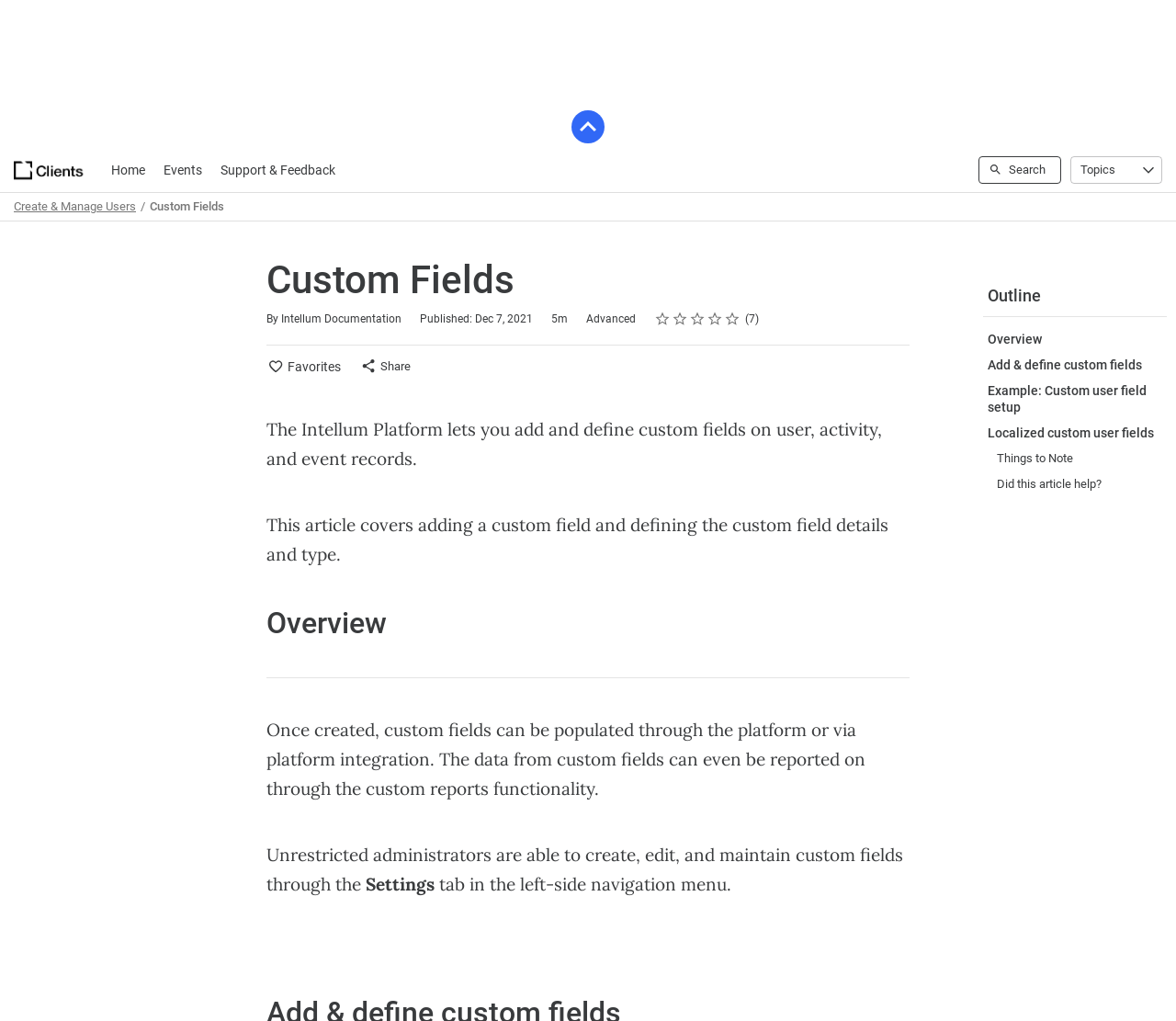Generate a comprehensive caption for the webpage you are viewing.

This webpage is about custom fields on the Intellum platform, specifically adding and defining custom fields. At the top, there is an Intellum logo image and a search button, followed by a topics button. Below these, there is a link to "Create & Manage Users" and a heading that reads "Custom Fields". 

To the right of the heading, there is a section with information about the article, including the author, publication date, duration, difficulty level, and rating. The rating section has five radio buttons for users to rate the article, and it displays the average rating and number of reviews.

Below this section, there is a button to add the page to favorites and a share button. The main content of the webpage is divided into sections, including an outline, overview, and instructions on how to add and define custom fields. The outline section has links to different parts of the article, including "Add & define custom fields" and "Localized custom user fields".

The overview section explains that custom fields can be added to user, activity, and event records, and that they can be populated through the platform or via integration. The data from custom fields can also be reported on through custom reports. 

The instructions section provides step-by-step guidance on how to add and define custom fields, including where to find the settings tab in the left-side navigation menu. There are also two article sections with static text and a figure, but the content of these sections is not clear.